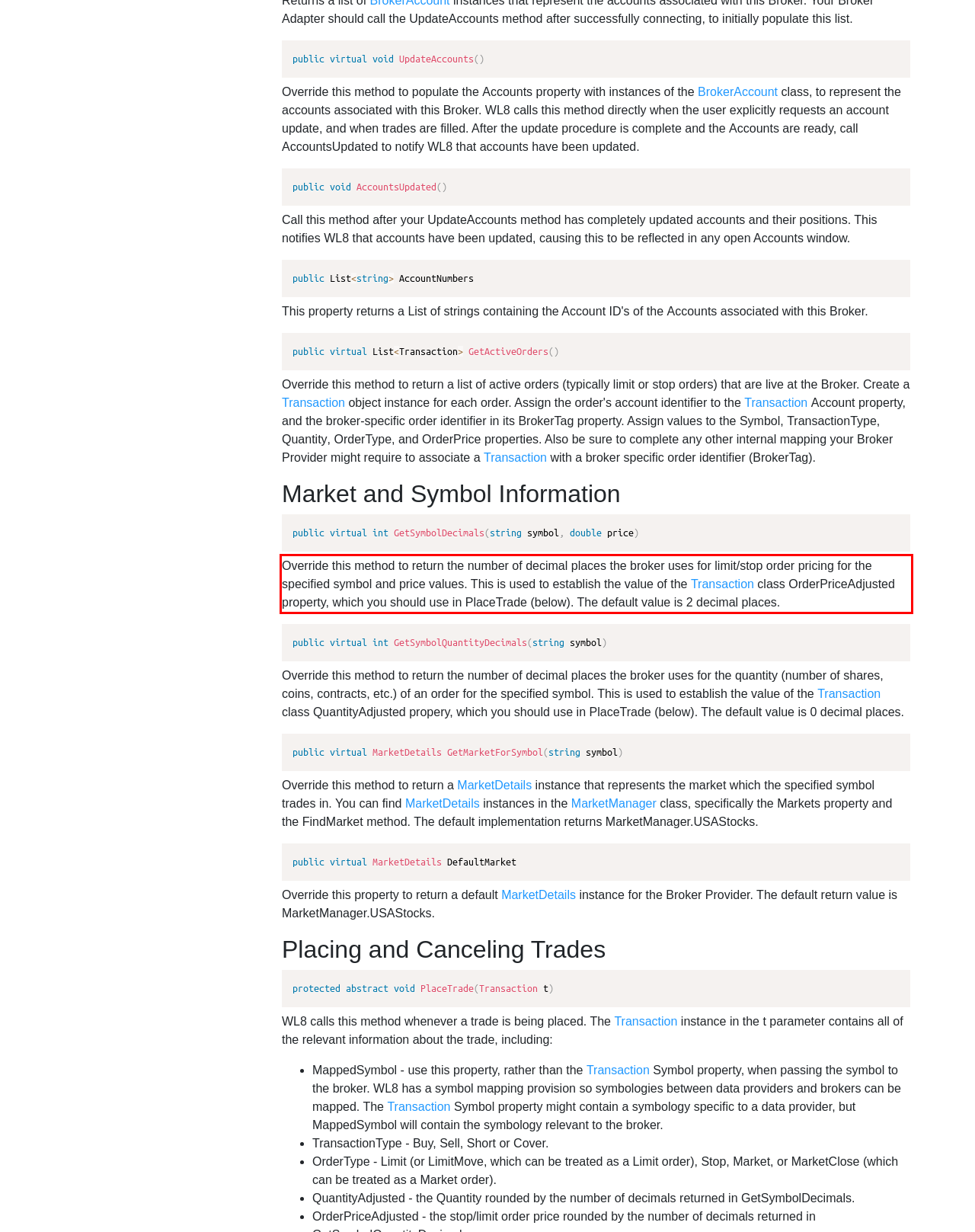You have a webpage screenshot with a red rectangle surrounding a UI element. Extract the text content from within this red bounding box.

Override this method to return the number of decimal places the broker uses for limit/stop order pricing for the specified symbol and price values. This is used to establish the value of the Transaction class OrderPriceAdjusted property, which you should use in PlaceTrade (below). The default value is 2 decimal places.